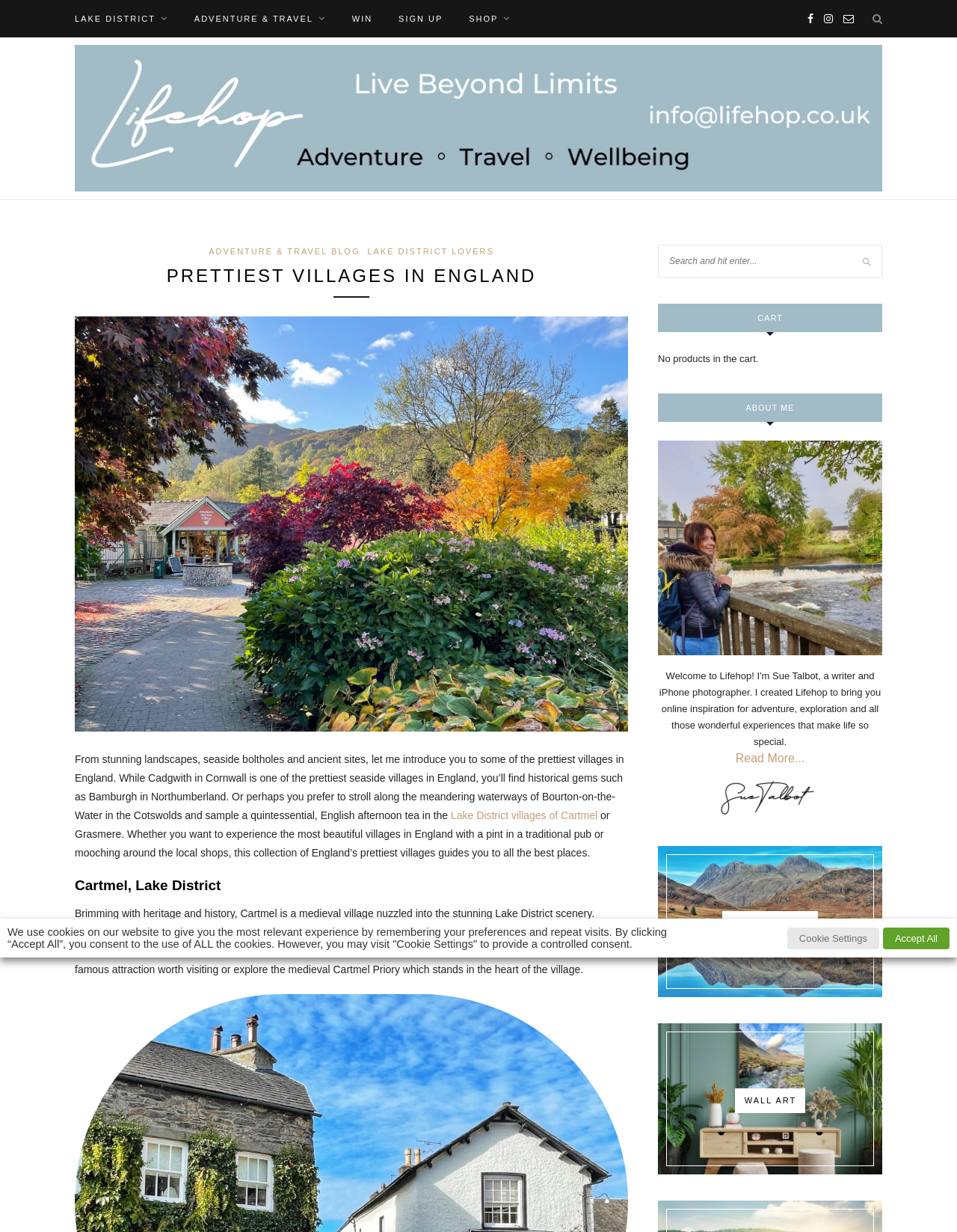Could you indicate the bounding box coordinates of the region to click in order to complete this instruction: "Search for something".

[0.688, 0.199, 0.922, 0.225]